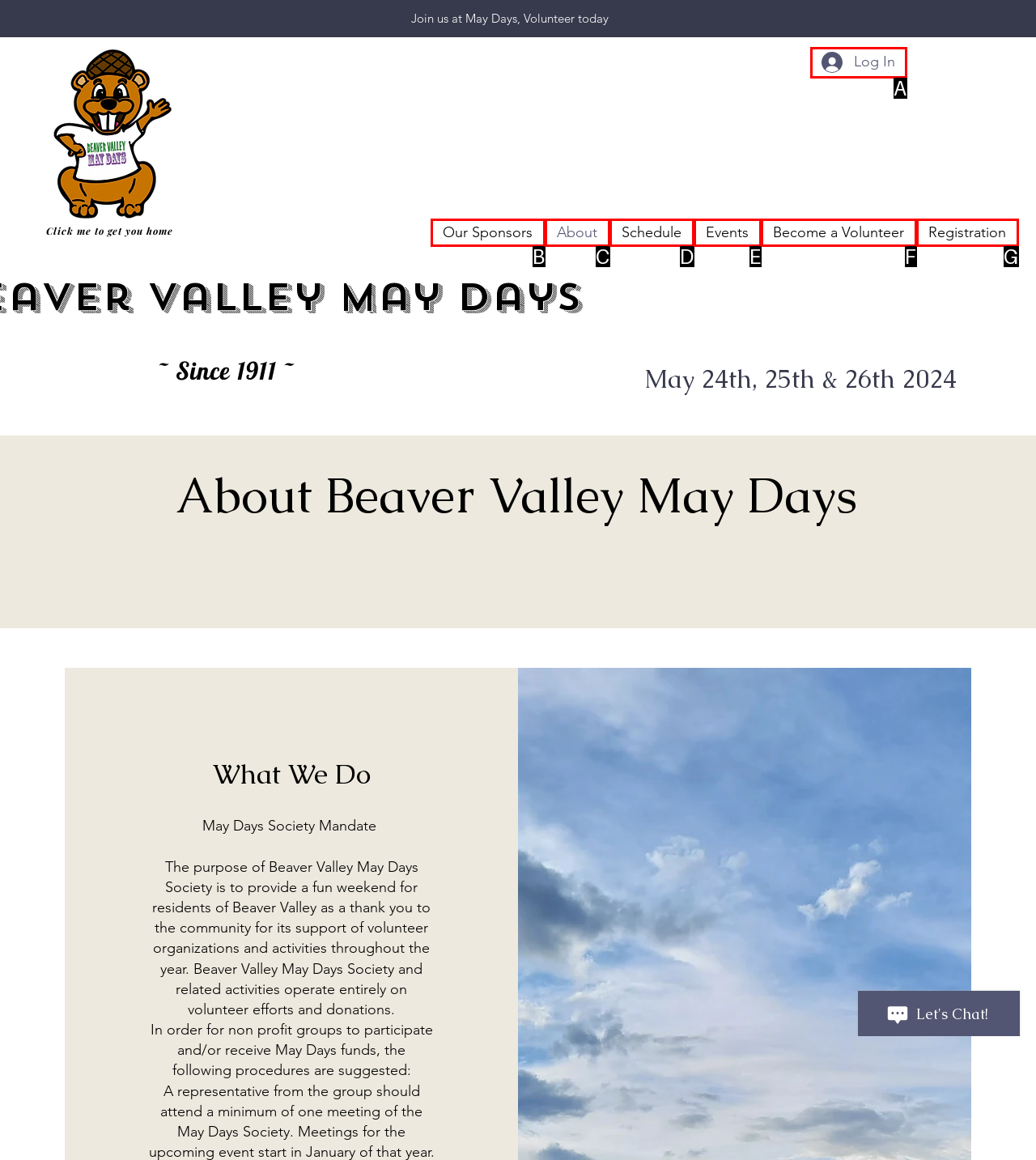Identify the HTML element that corresponds to the following description: Become a Volunteer. Provide the letter of the correct option from the presented choices.

F